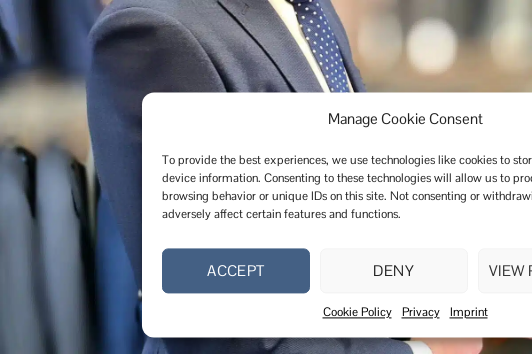Construct a detailed narrative about the image.

The image features a well-dressed man in a suit, elegantly displaying classic styles ideal for wedding attire. His ensemble includes a tailored jacket, suggestive of sophistication and attention to detail, enhanced by a stylishly patterned tie. In the background, a glimpse of various suits can be seen, hinting at a range of options available for grooms and special occasions. Overlaying the image is a cookie consent dialogue box, which informs visitors about the use of cookies on the website, emphasizing user consent for data processing. The design seamlessly combines elements of formal wear inspiration with contemporary online engagement, reflecting the blend of traditional wedding preparation and modern digital experiences.